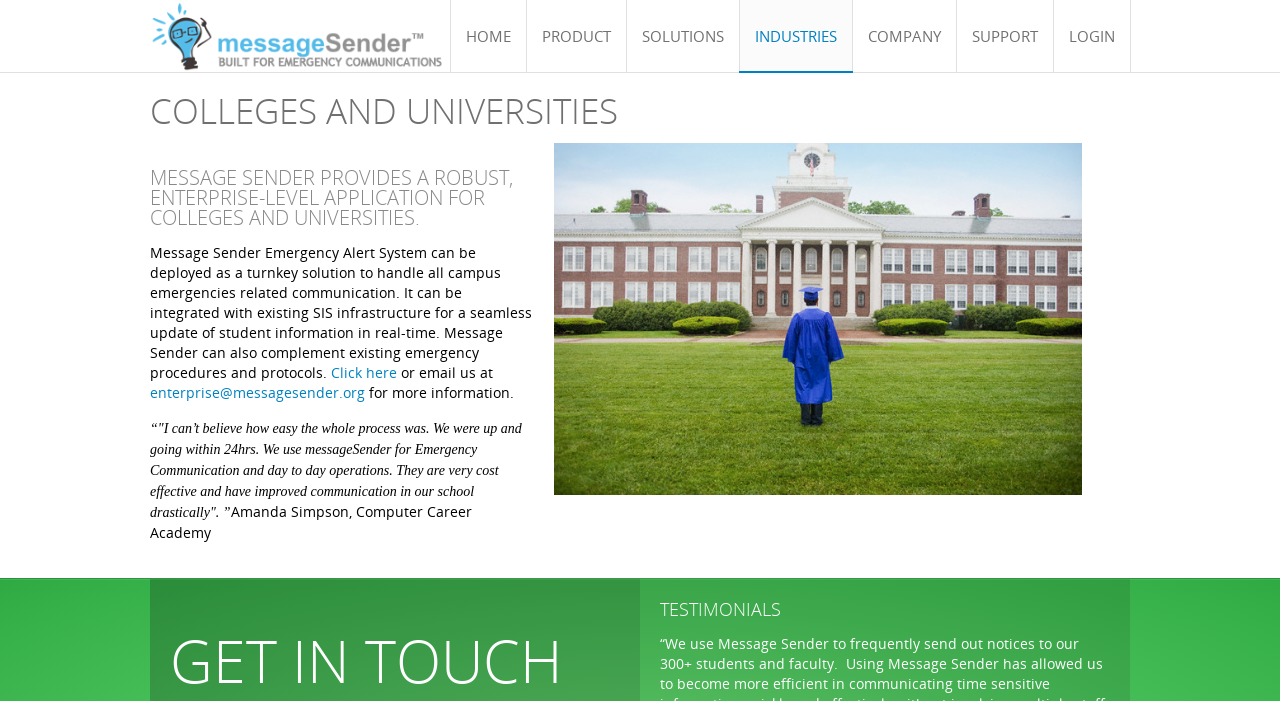Extract the primary header of the webpage and generate its text.

COLLEGES AND UNIVERSITIES